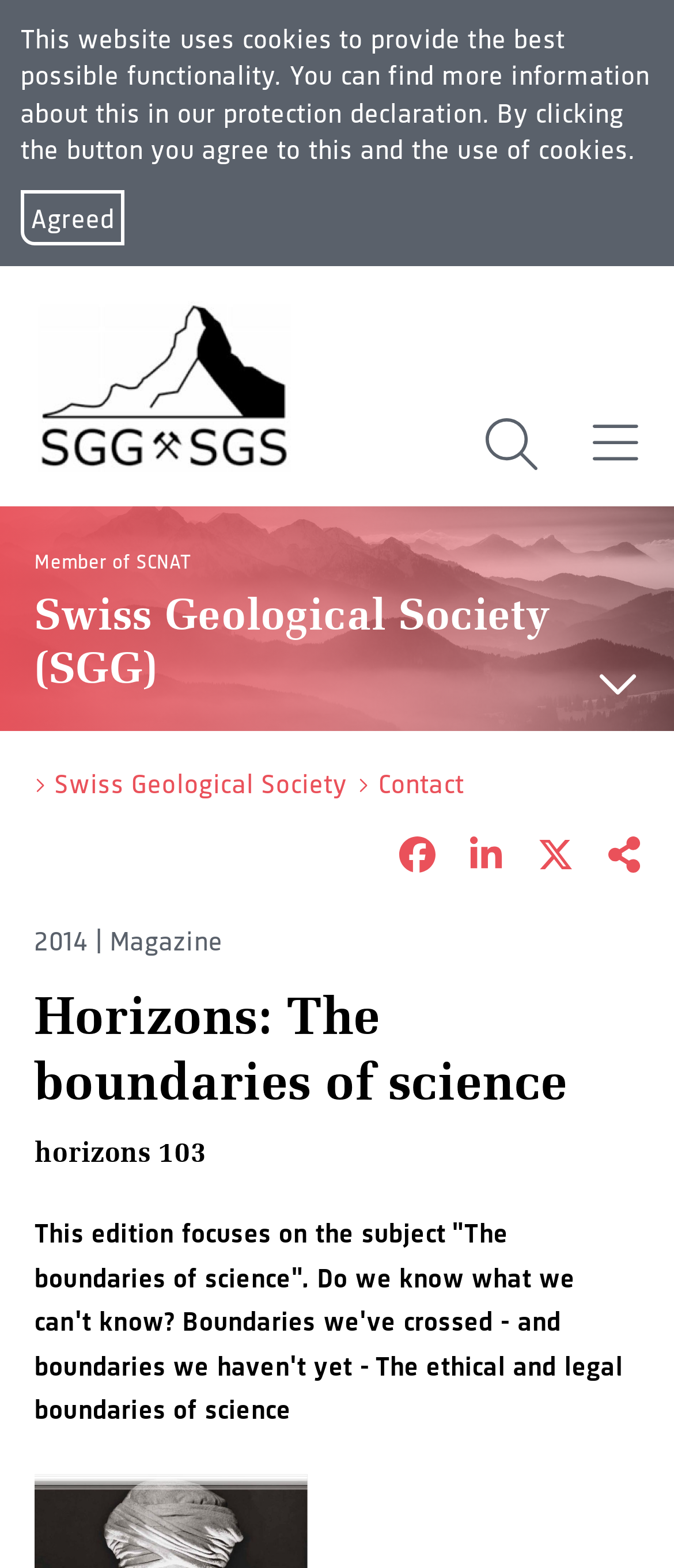Please give a short response to the question using one word or a phrase:
How many buttons are visible on the top navigation bar?

3